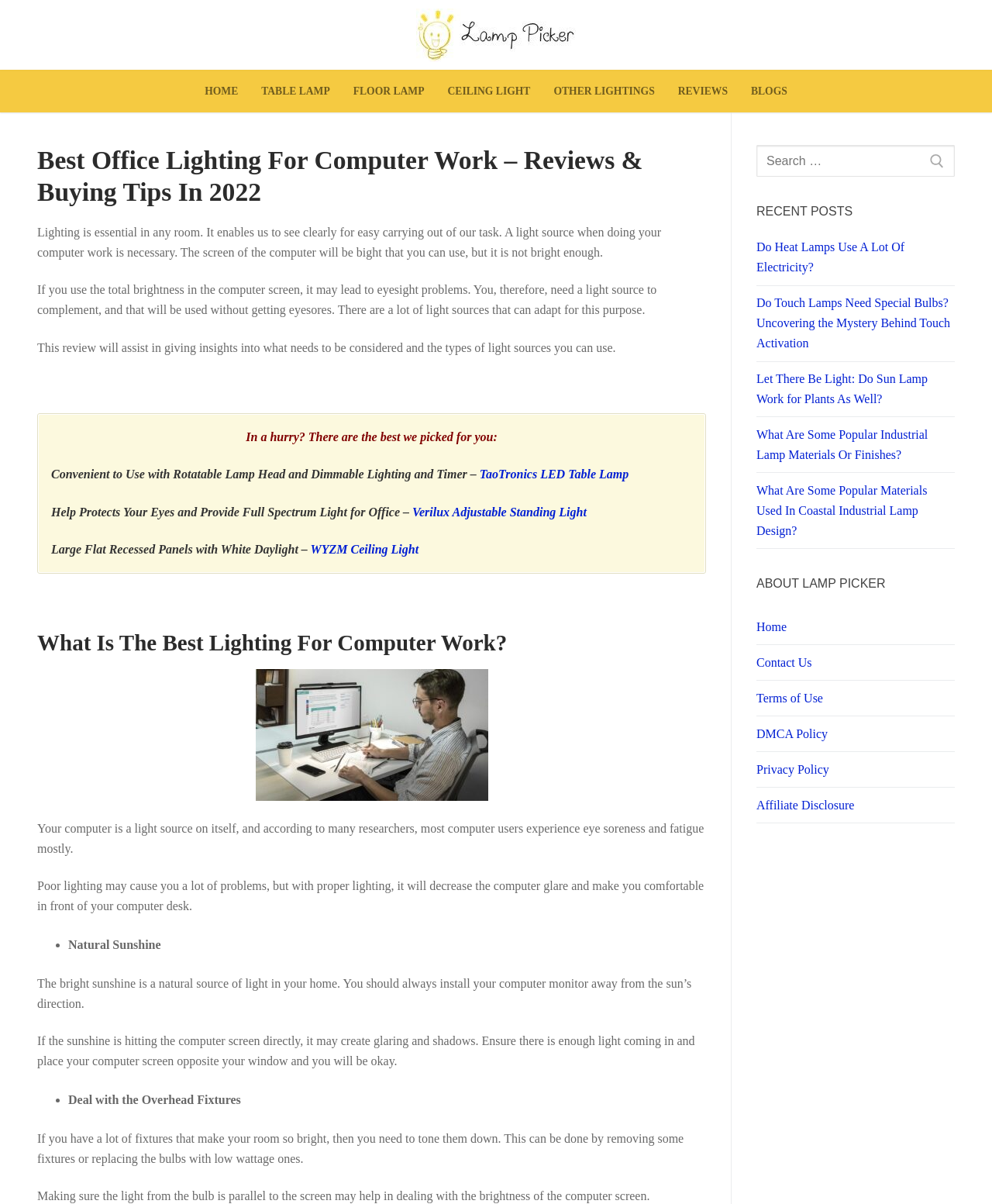What is the benefit of using a lamp with a rotatable head?
Based on the content of the image, thoroughly explain and answer the question.

The webpage recommends the TaoTronics LED Table Lamp, which has a rotatable lamp head, making it convenient to use.